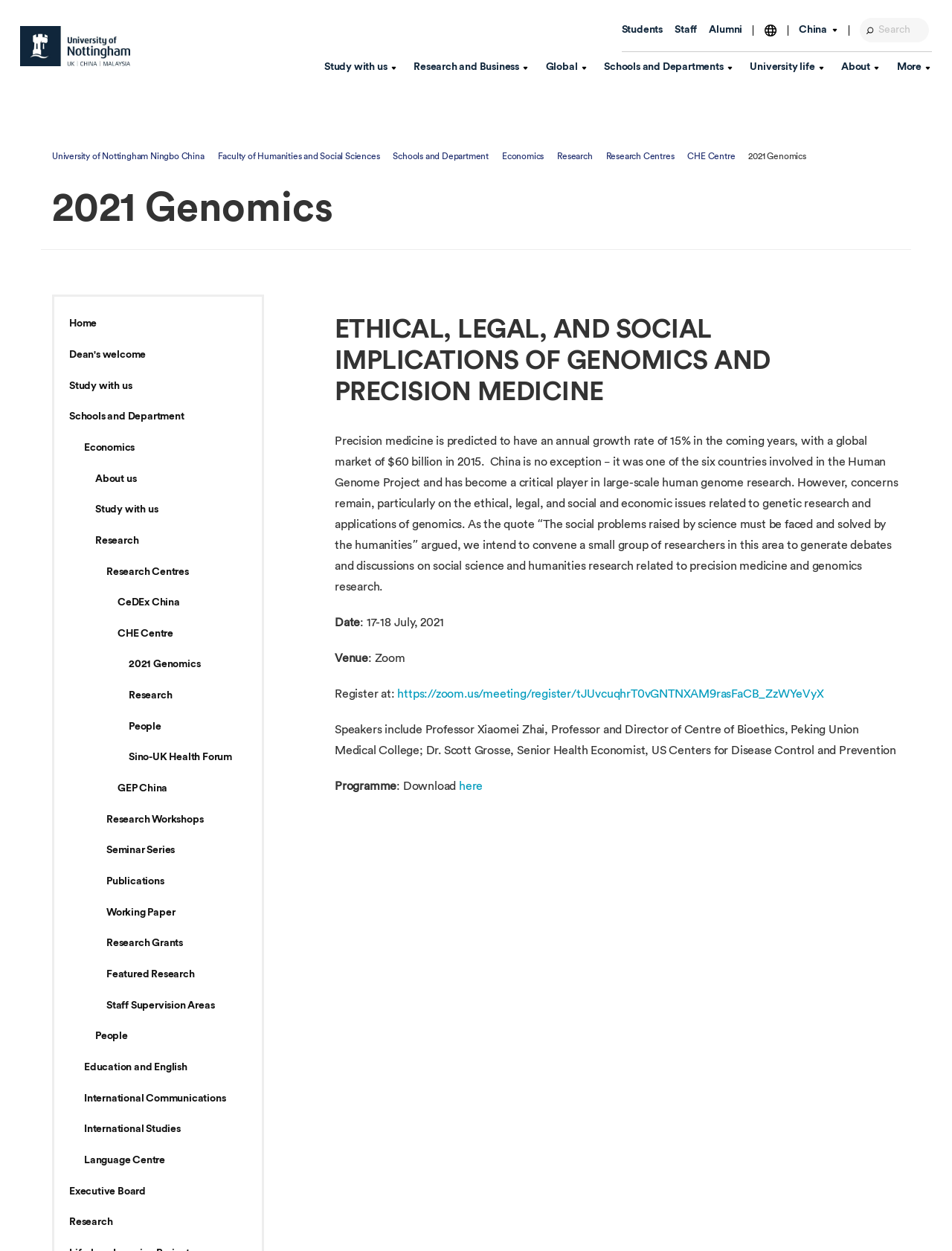Answer the following query with a single word or phrase:
What is the research strength mentioned in the 'Research and Business' section?

Environment, Health, Transport